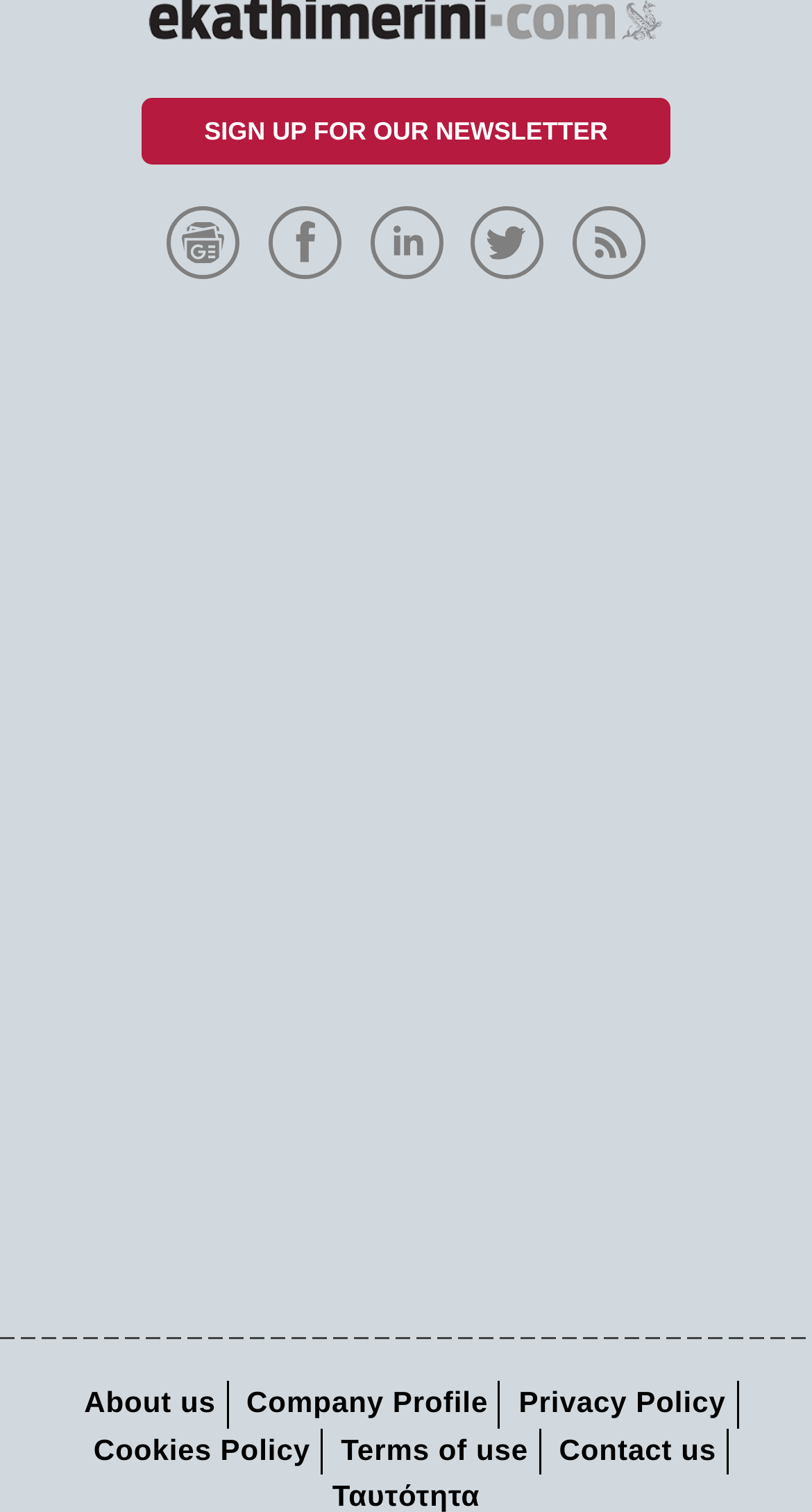Locate the bounding box coordinates of the clickable element to fulfill the following instruction: "Check the Company Profile". Provide the coordinates as four float numbers between 0 and 1 in the format [left, top, right, bottom].

[0.291, 0.91, 0.614, 0.945]